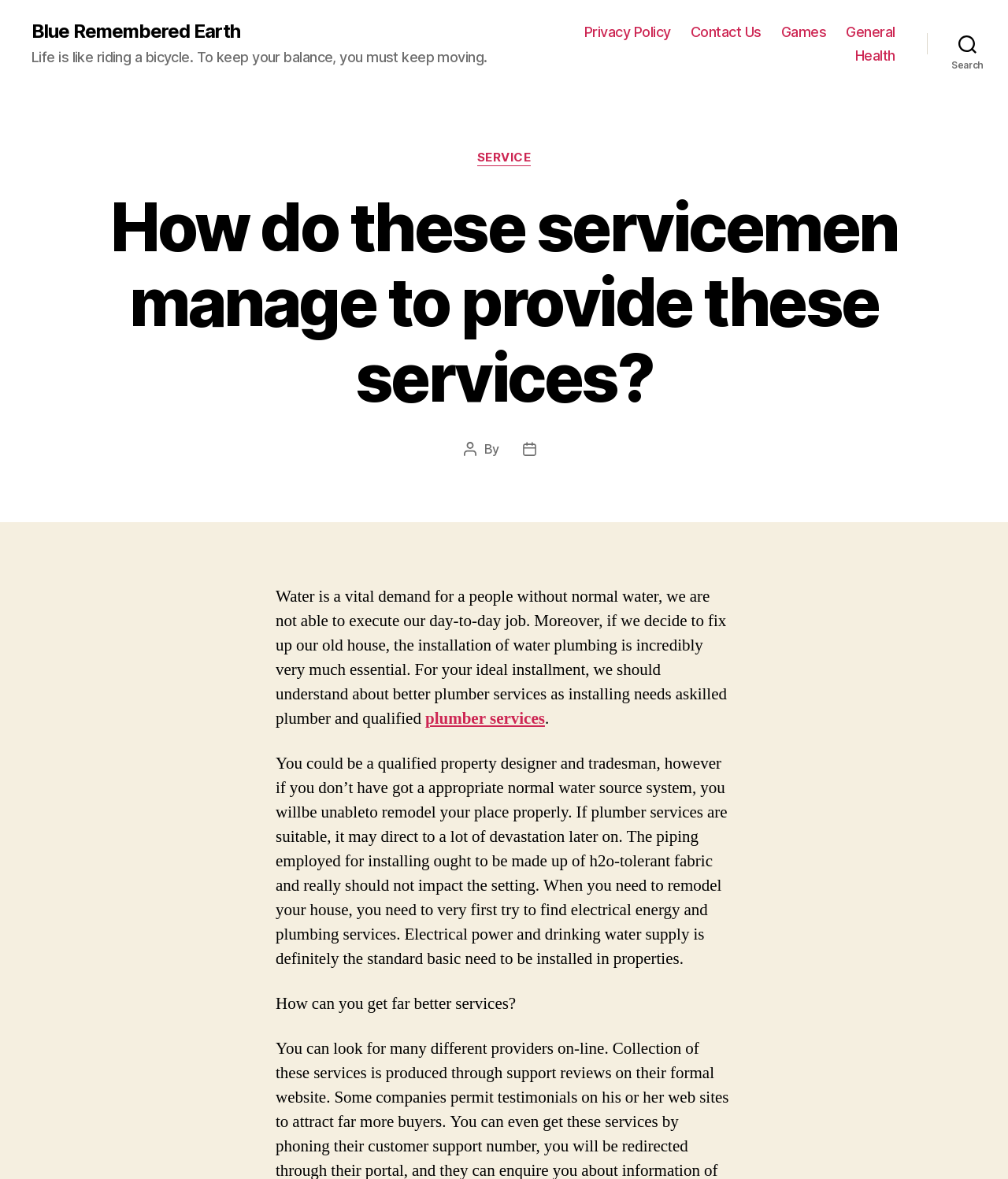Pinpoint the bounding box coordinates of the element you need to click to execute the following instruction: "Explore the 'Games' section". The bounding box should be represented by four float numbers between 0 and 1, in the format [left, top, right, bottom].

[0.775, 0.02, 0.82, 0.034]